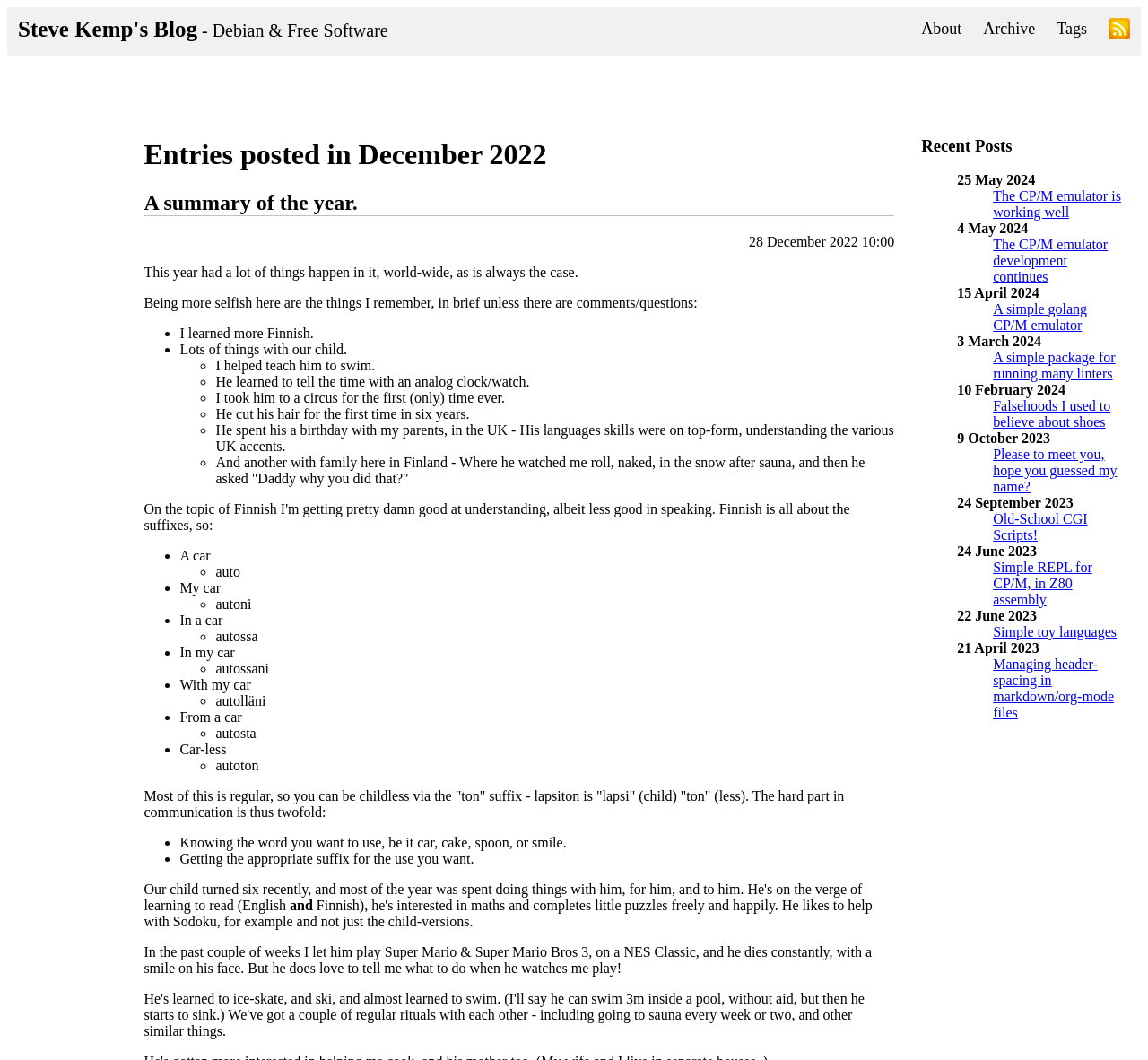Bounding box coordinates are given in the format (top-left x, top-left y, bottom-right x, bottom-right y). All values should be floating point numbers between 0 and 1. Provide the bounding box coordinate for the UI element described as: Archive

[0.847, 0.007, 0.911, 0.048]